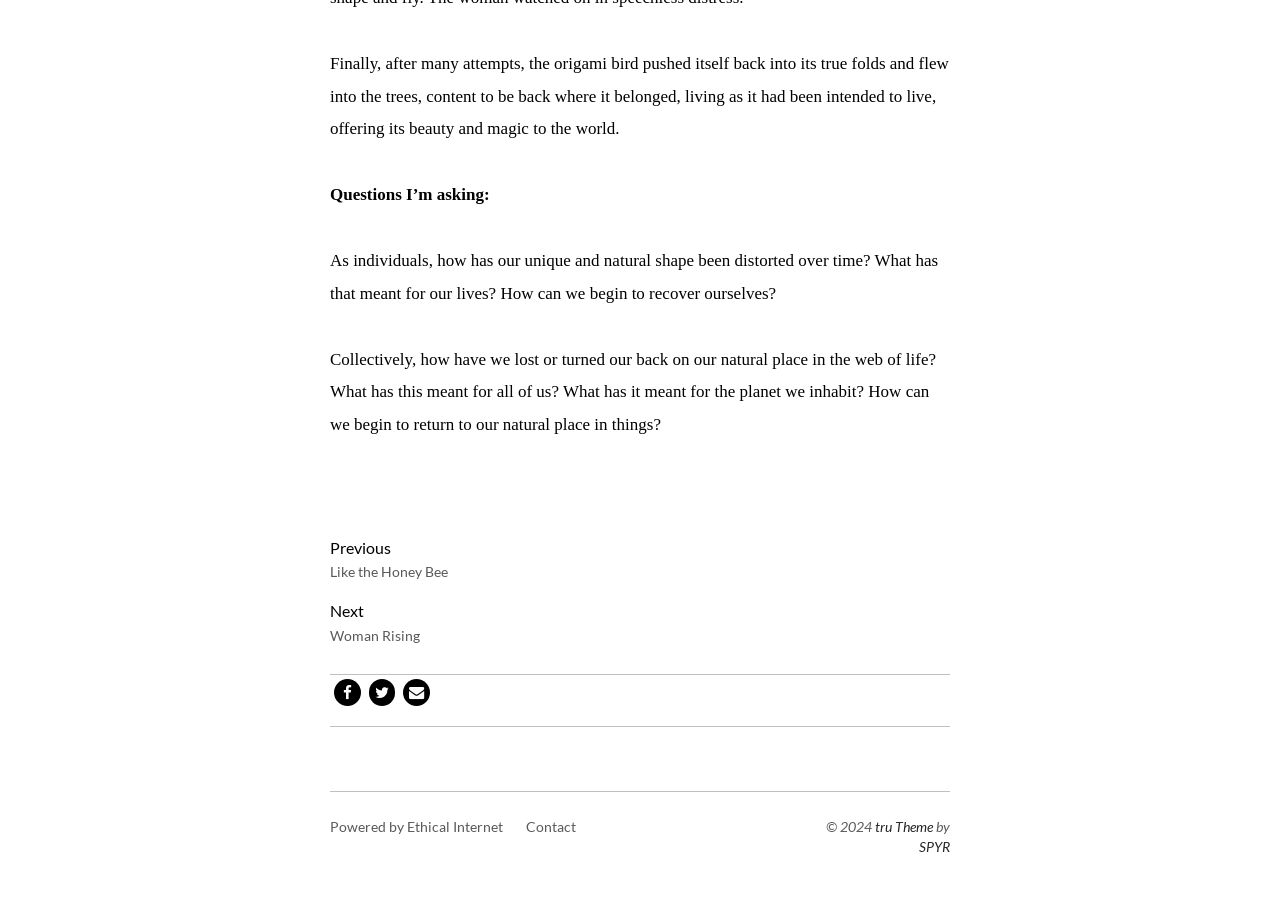What is the copyright year of the webpage?
Give a single word or phrase as your answer by examining the image.

2024